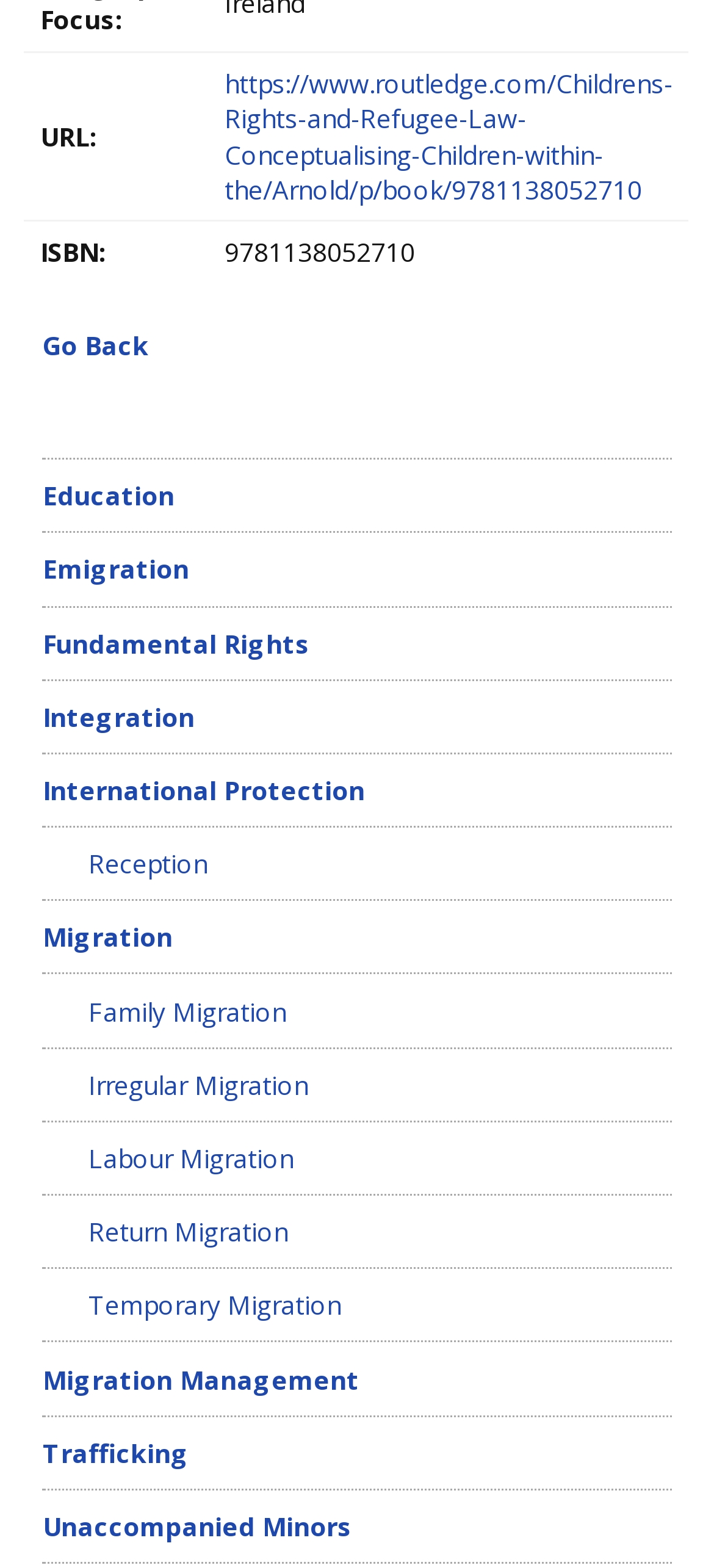Please identify the bounding box coordinates of the region to click in order to complete the task: "click the link to view book details". The coordinates must be four float numbers between 0 and 1, specified as [left, top, right, bottom].

[0.315, 0.041, 0.943, 0.132]